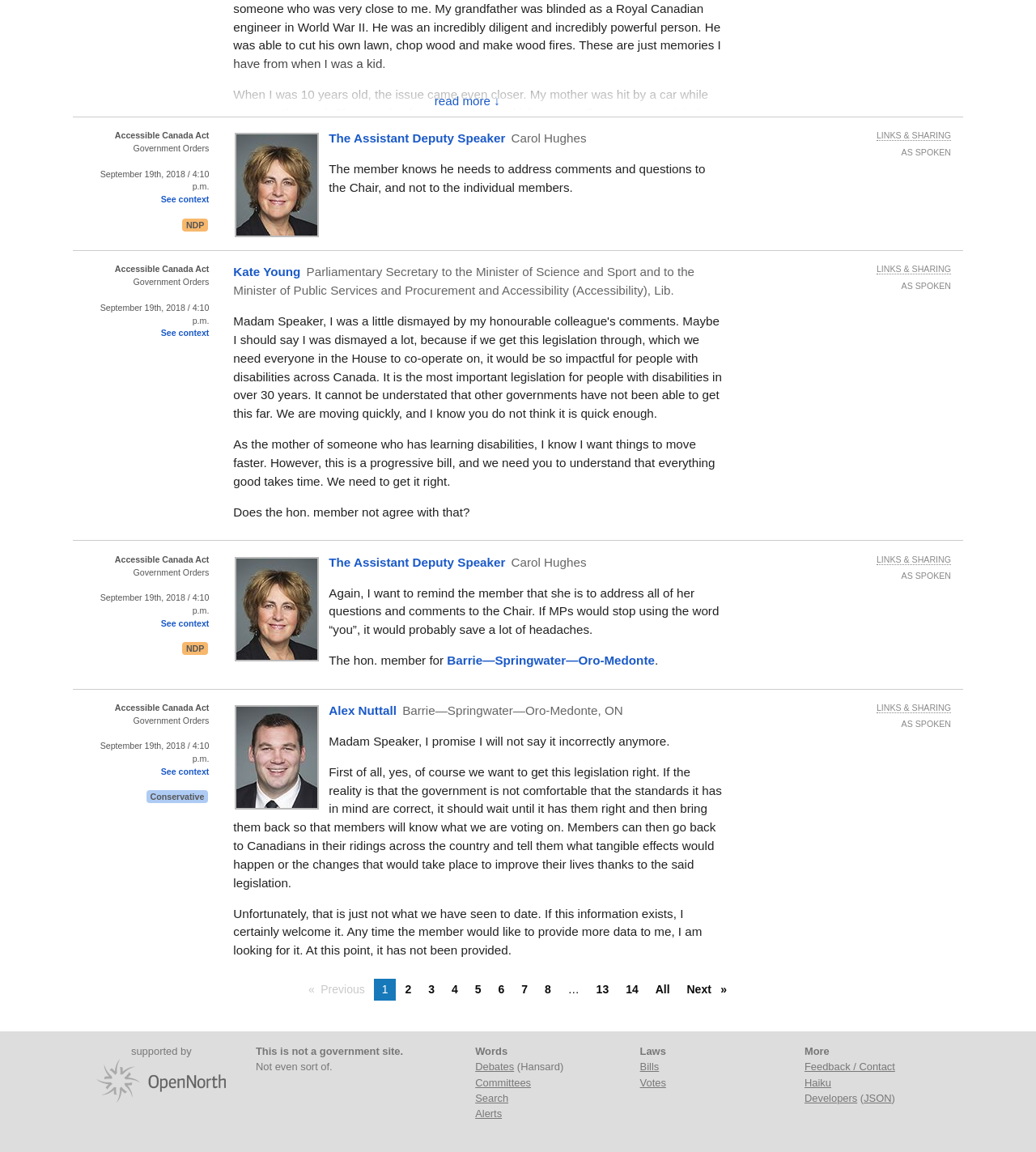Examine the image and give a thorough answer to the following question:
What is the name of the act being discussed?

The name of the act being discussed is mentioned in the text as 'Accessible Canada Act', which is a legislation related to accessibility in Canada.